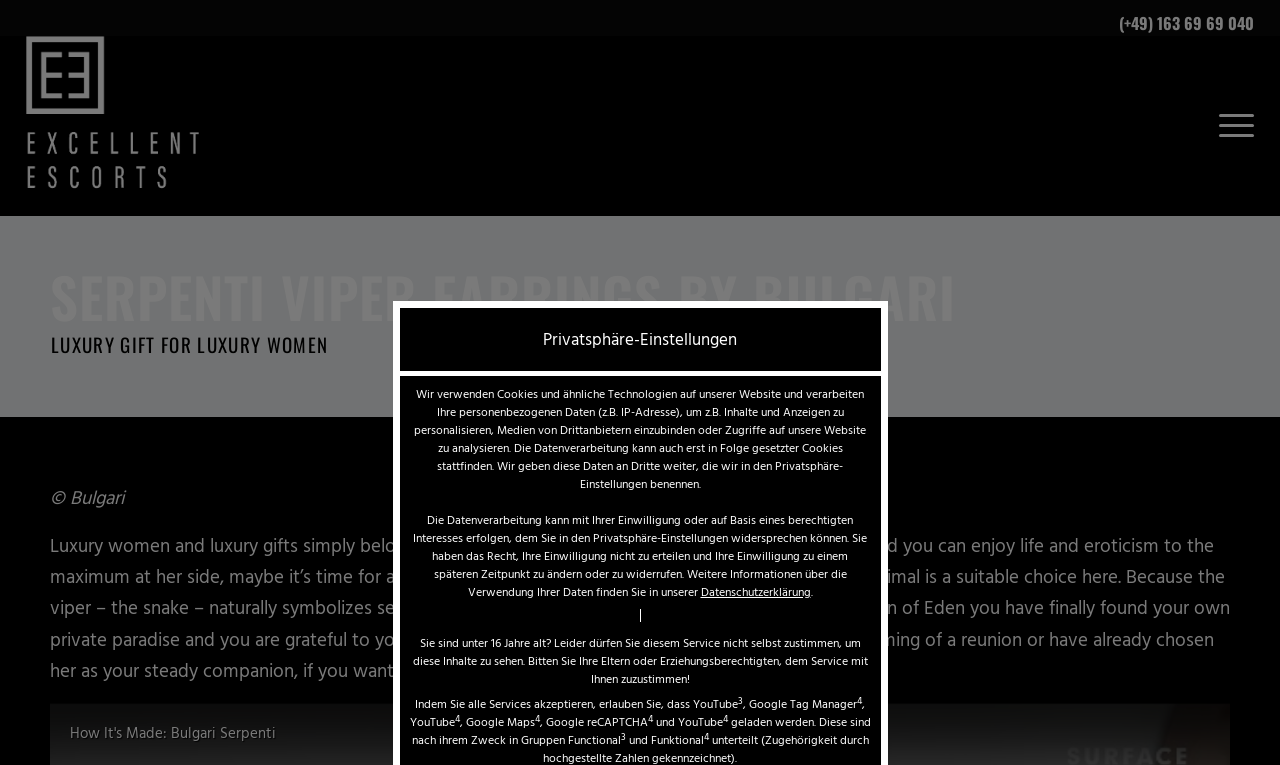What is the minimum age requirement to use this service?
By examining the image, provide a one-word or phrase answer.

16 years old